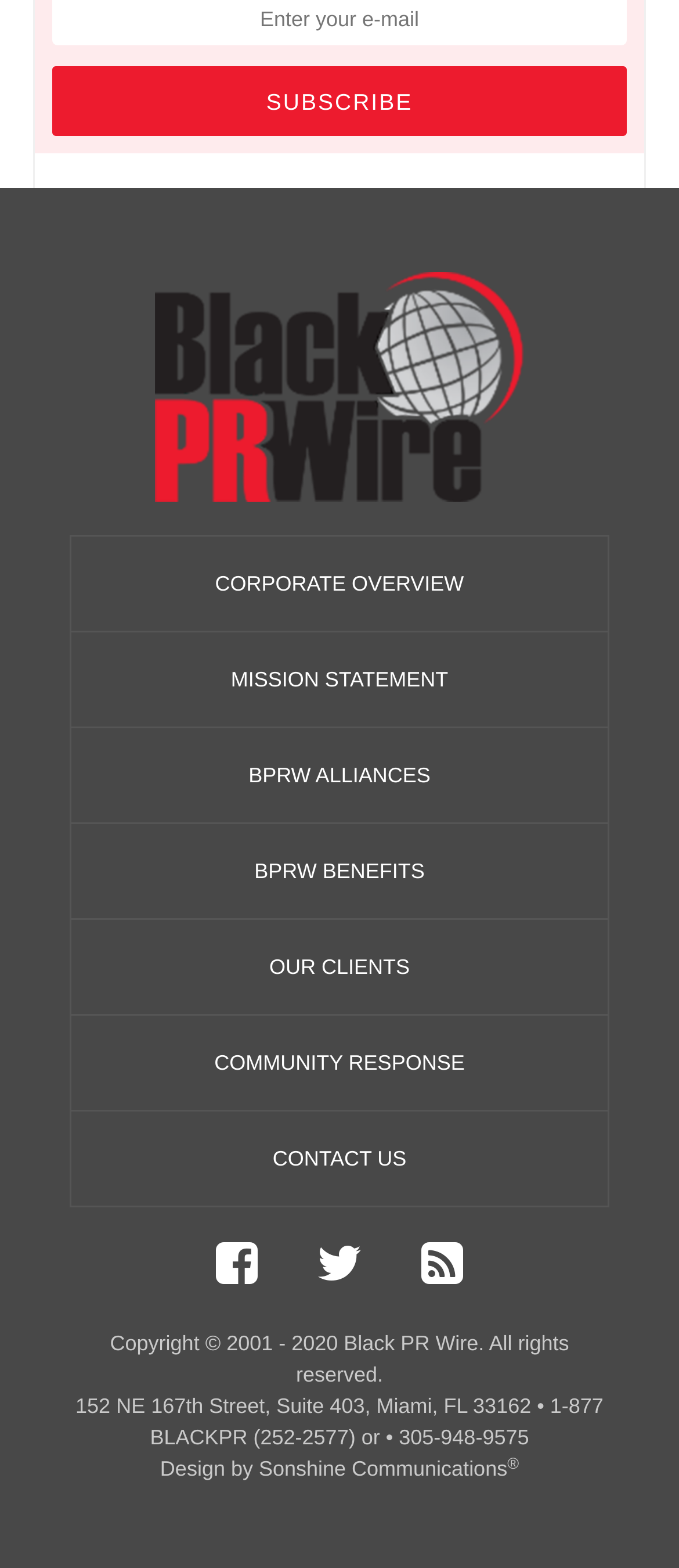Find the bounding box coordinates of the clickable area required to complete the following action: "Visit Facebook page".

[0.28, 0.792, 0.418, 0.825]